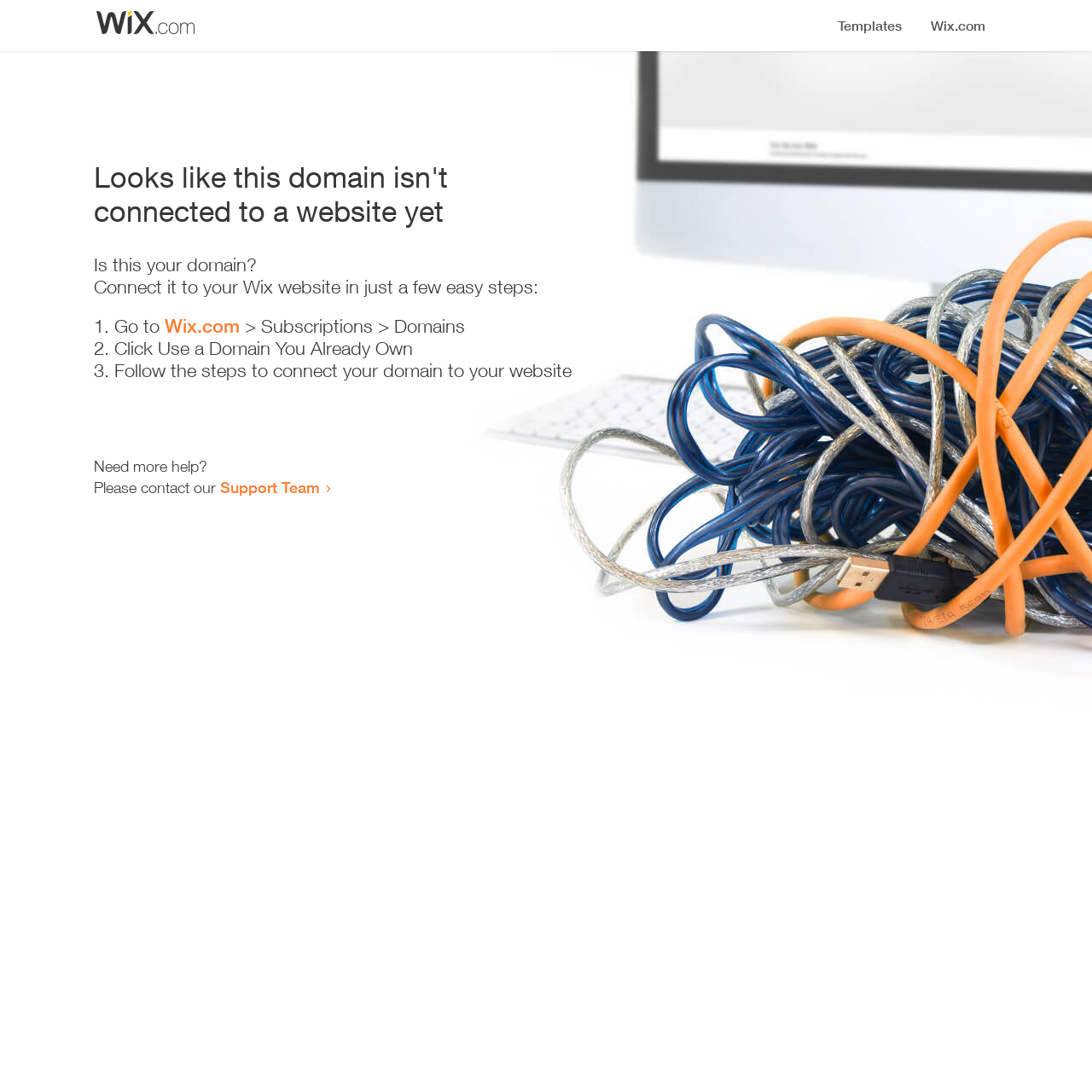Answer the question below in one word or phrase:
Where can I get more help?

Support Team